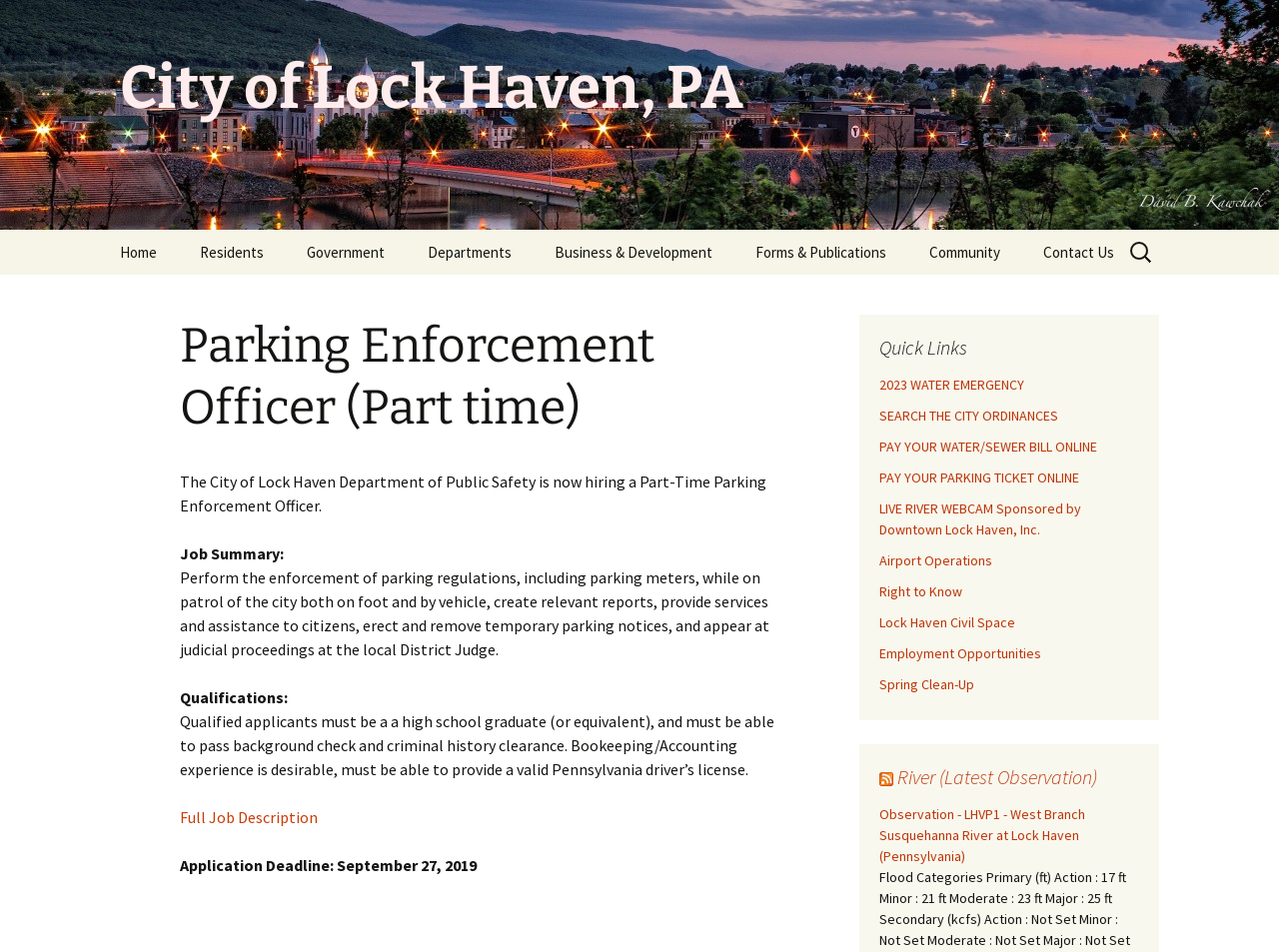Please specify the coordinates of the bounding box for the element that should be clicked to carry out this instruction: "Learn about Parking Enforcement". The coordinates must be four float numbers between 0 and 1, formatted as [left, top, right, bottom].

[0.319, 0.477, 0.475, 0.525]